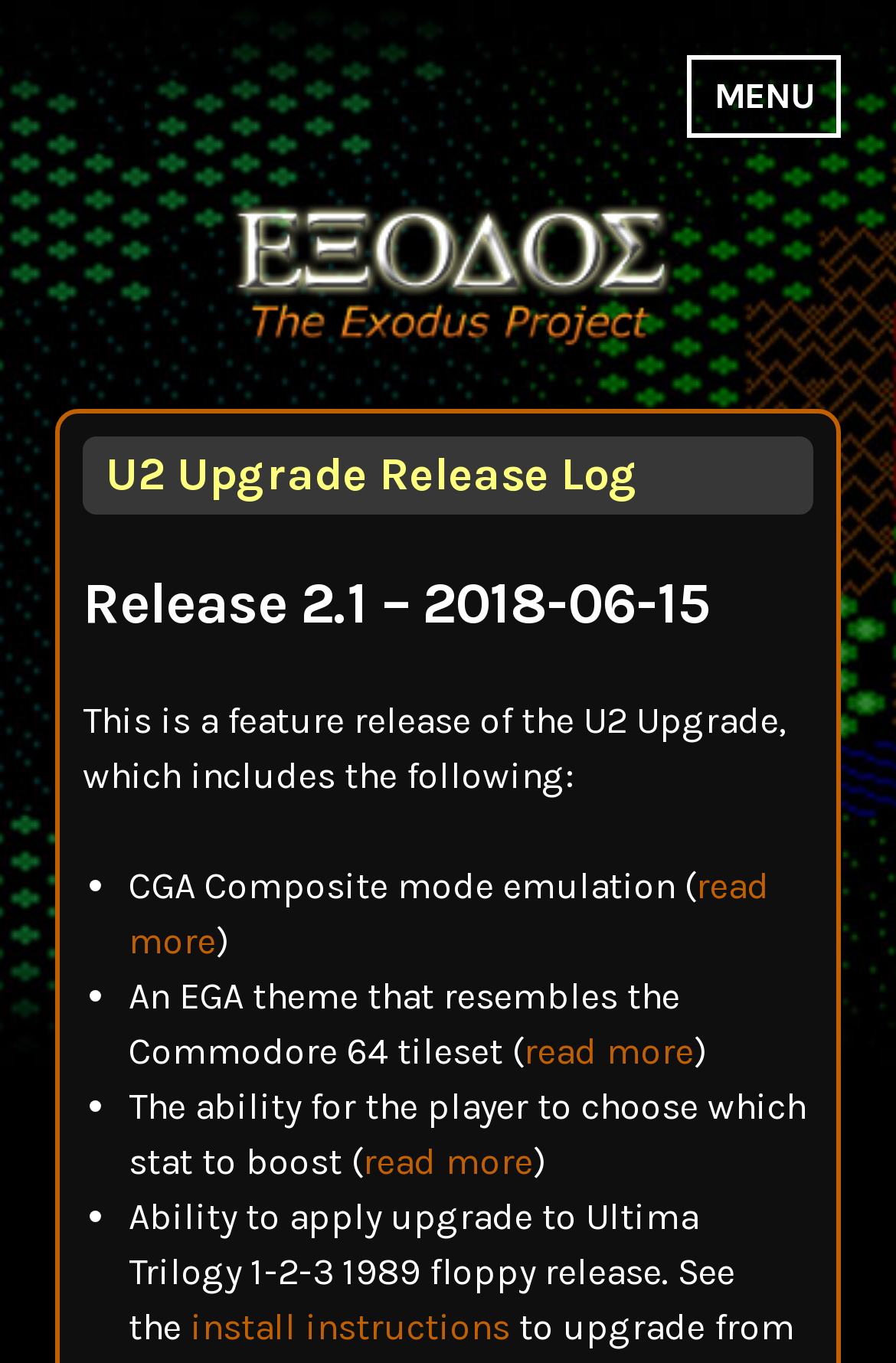What is the release date of U2 Upgrade?
Please give a detailed and thorough answer to the question, covering all relevant points.

The release date can be found in the heading 'Release 2.1 – 2018-06-15' which is a child element of the link with text ''.